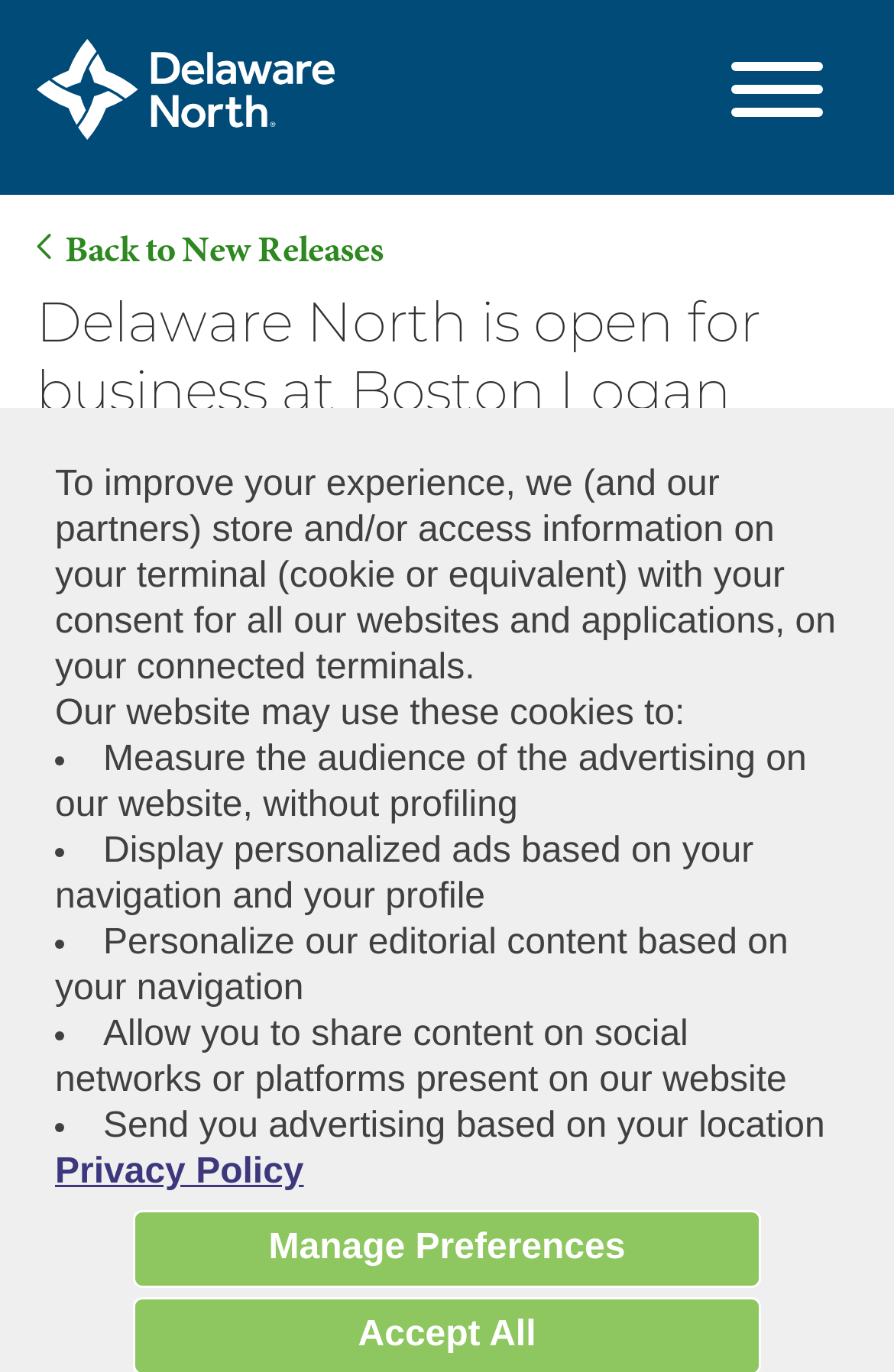Bounding box coordinates are to be given in the format (top-left x, top-left y, bottom-right x, bottom-right y). All values must be floating point numbers between 0 and 1. Provide the bounding box coordinate for the UI element described as: Menu

[0.781, 0.02, 0.96, 0.122]